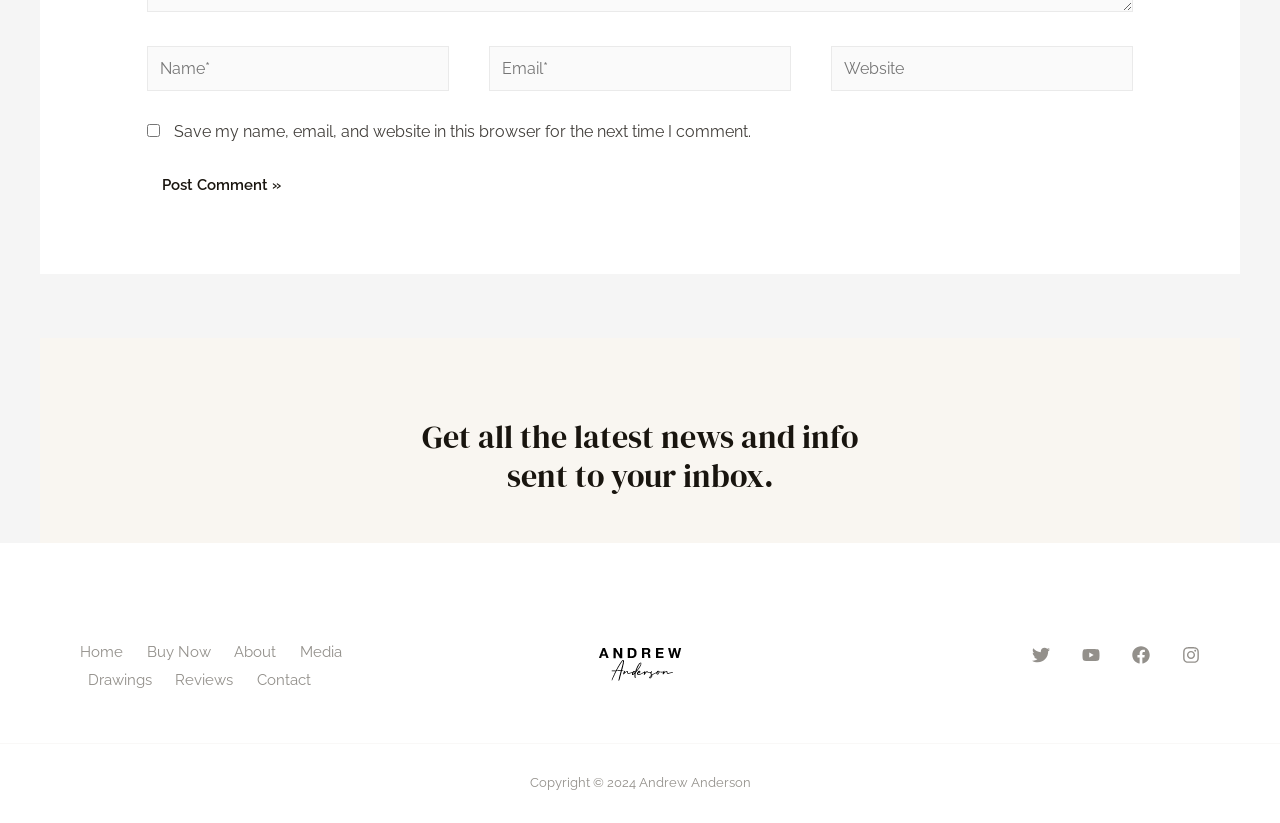Give a concise answer using one word or a phrase to the following question:
What is the purpose of the links at the bottom?

To navigate the website